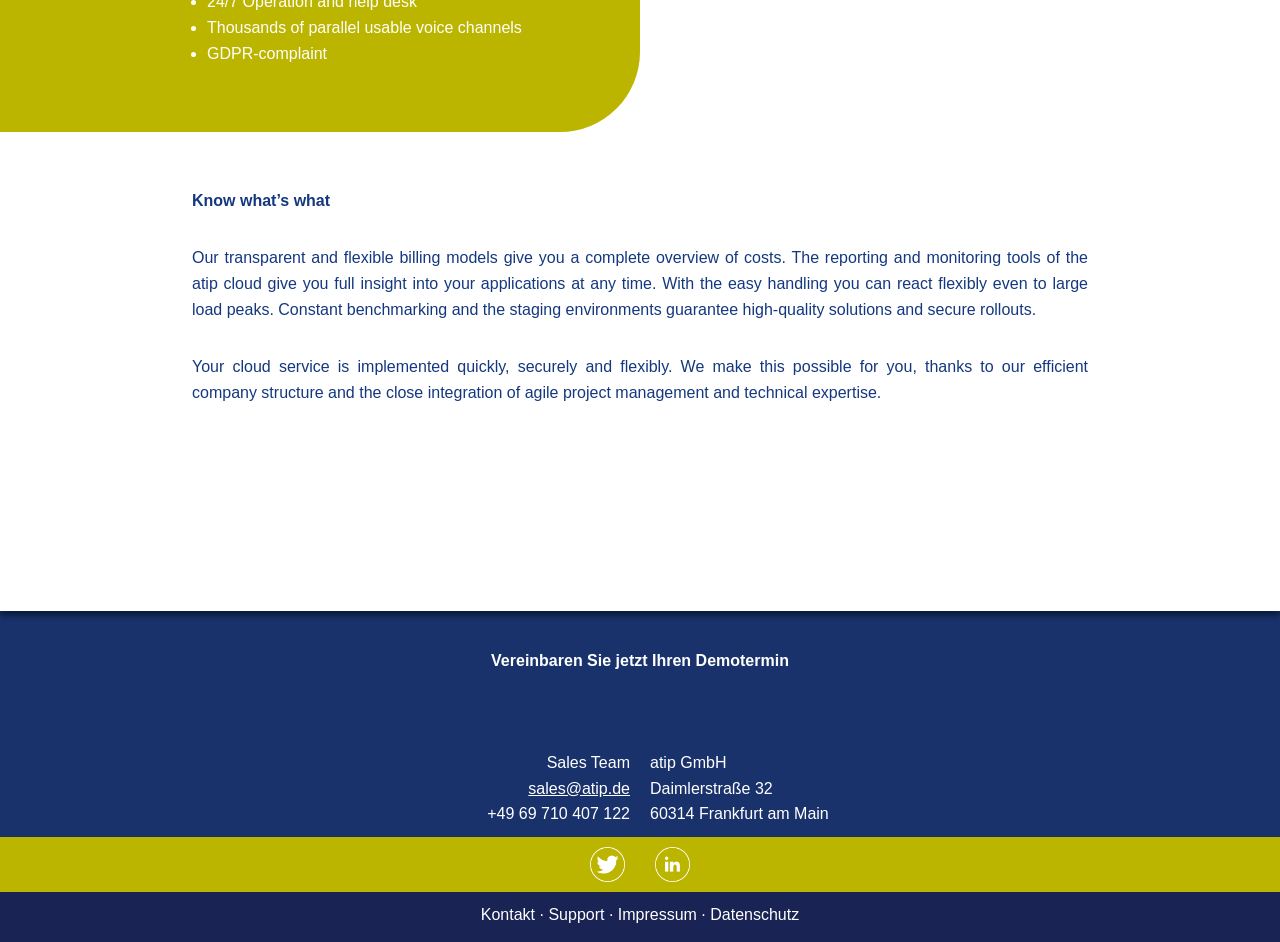Given the element description Datenschutz, identify the bounding box coordinates for the UI element on the webpage screenshot. The format should be (top-left x, top-left y, bottom-right x, bottom-right y), with values between 0 and 1.

[0.555, 0.961, 0.624, 0.979]